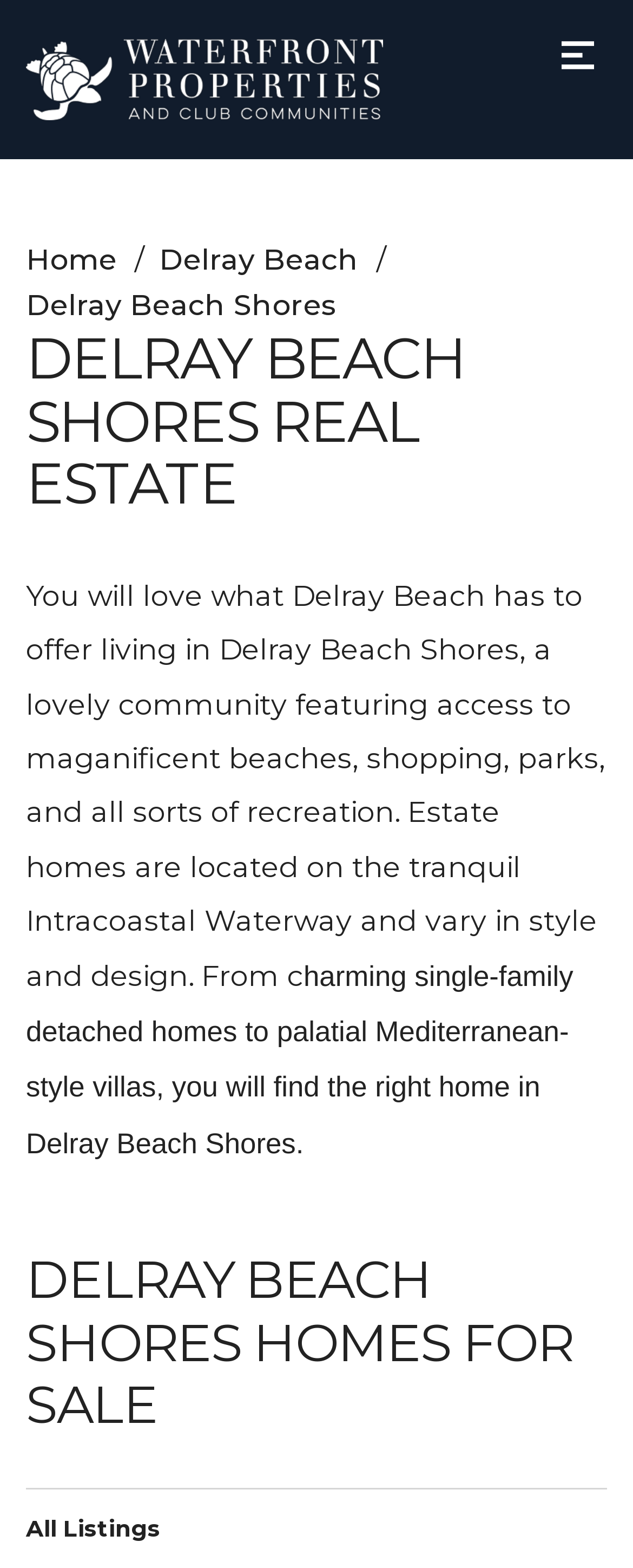Determine the bounding box coordinates of the UI element described below. Use the format (top-left x, top-left y, bottom-right x, bottom-right y) with floating point numbers between 0 and 1: alt="craven logo"

None